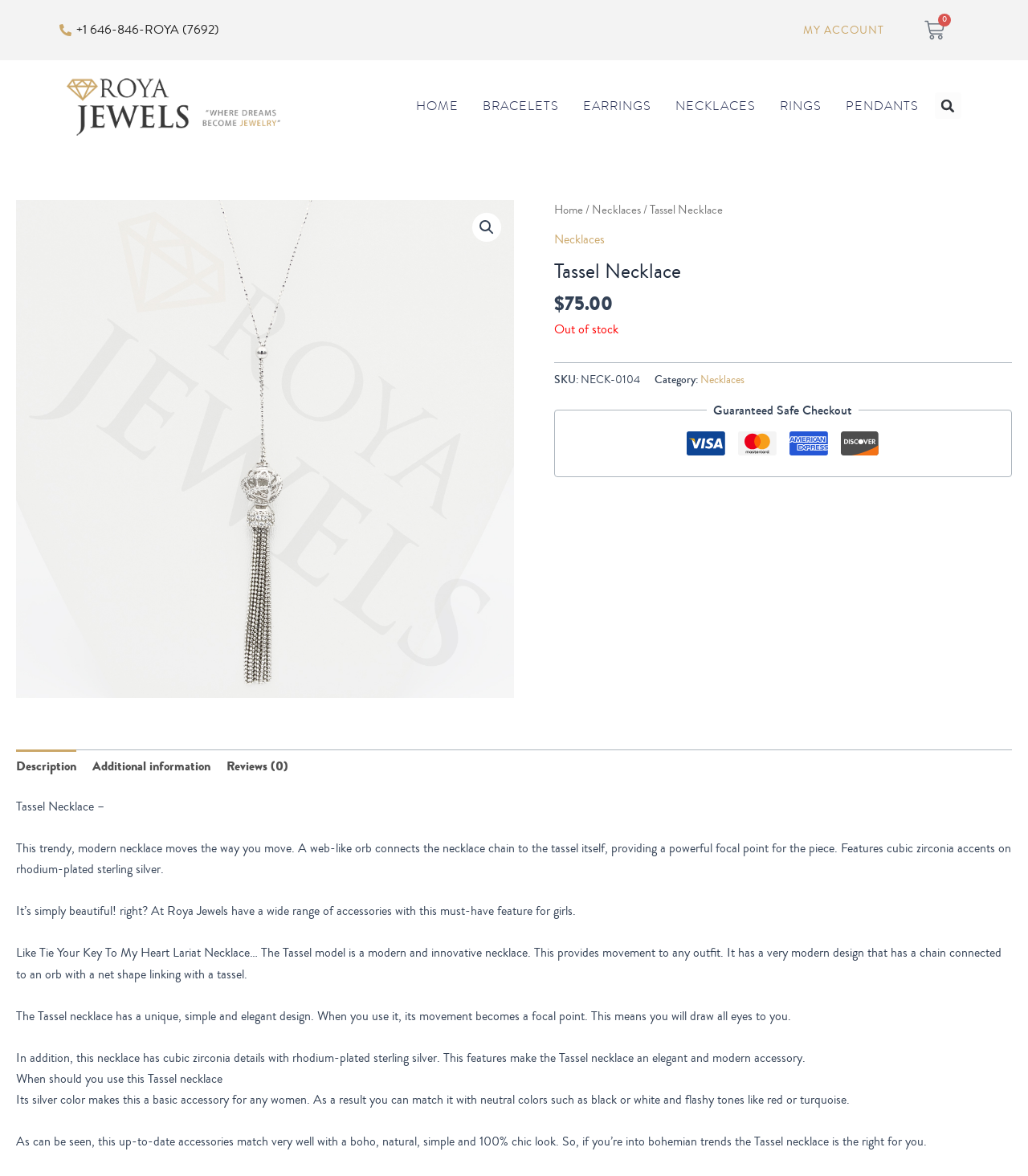Based on the image, provide a detailed response to the question:
What is the material of the Tassel Necklace?

I found the material of the Tassel Necklace by reading the description of the product. Specifically, I found the text 'Features cubic zirconia accents on rhodium-plated sterling silver' which indicates that the material of the Tassel Necklace is rhodium-plated sterling silver.